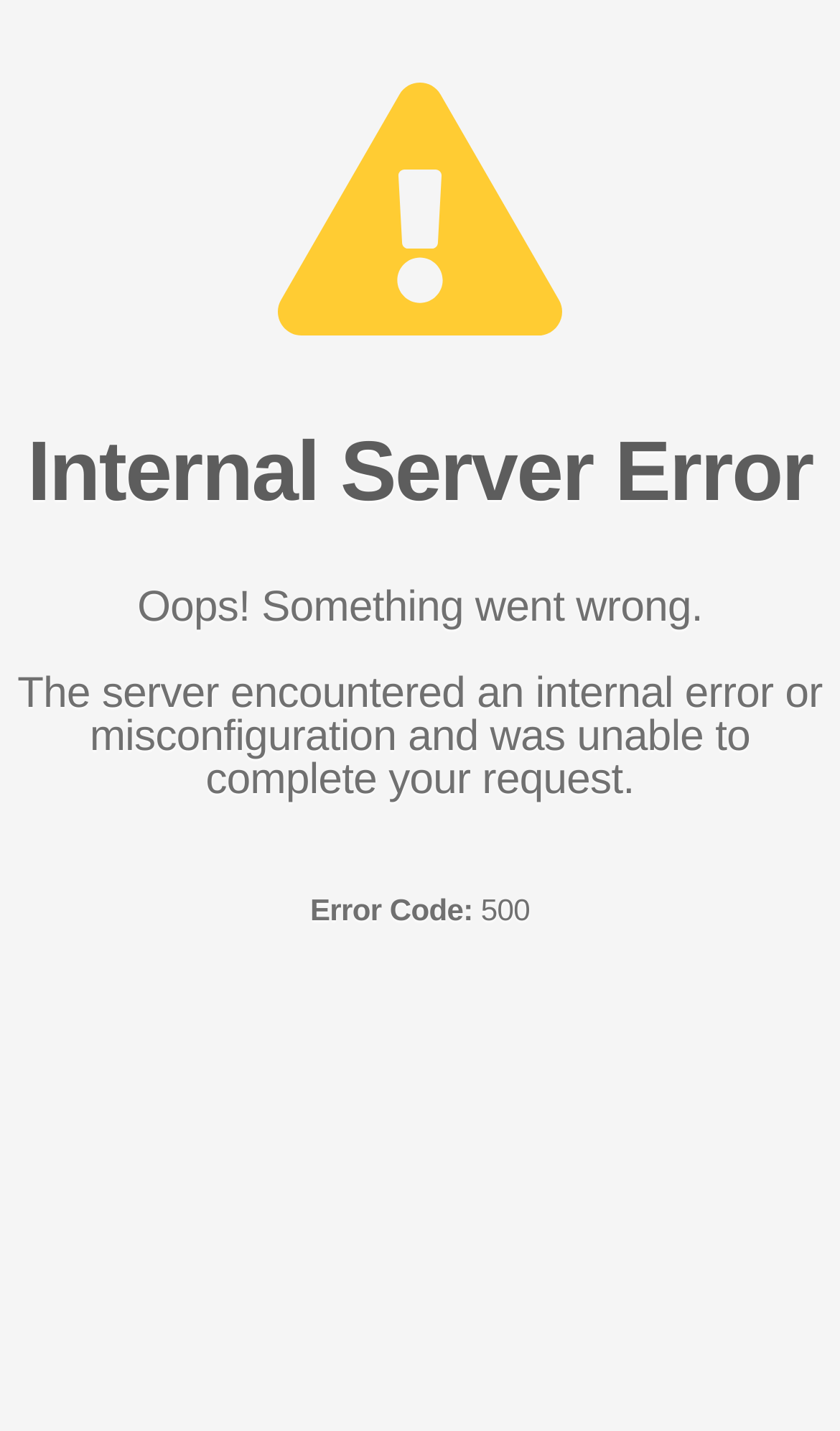Determine the primary headline of the webpage.

Internal Server Error